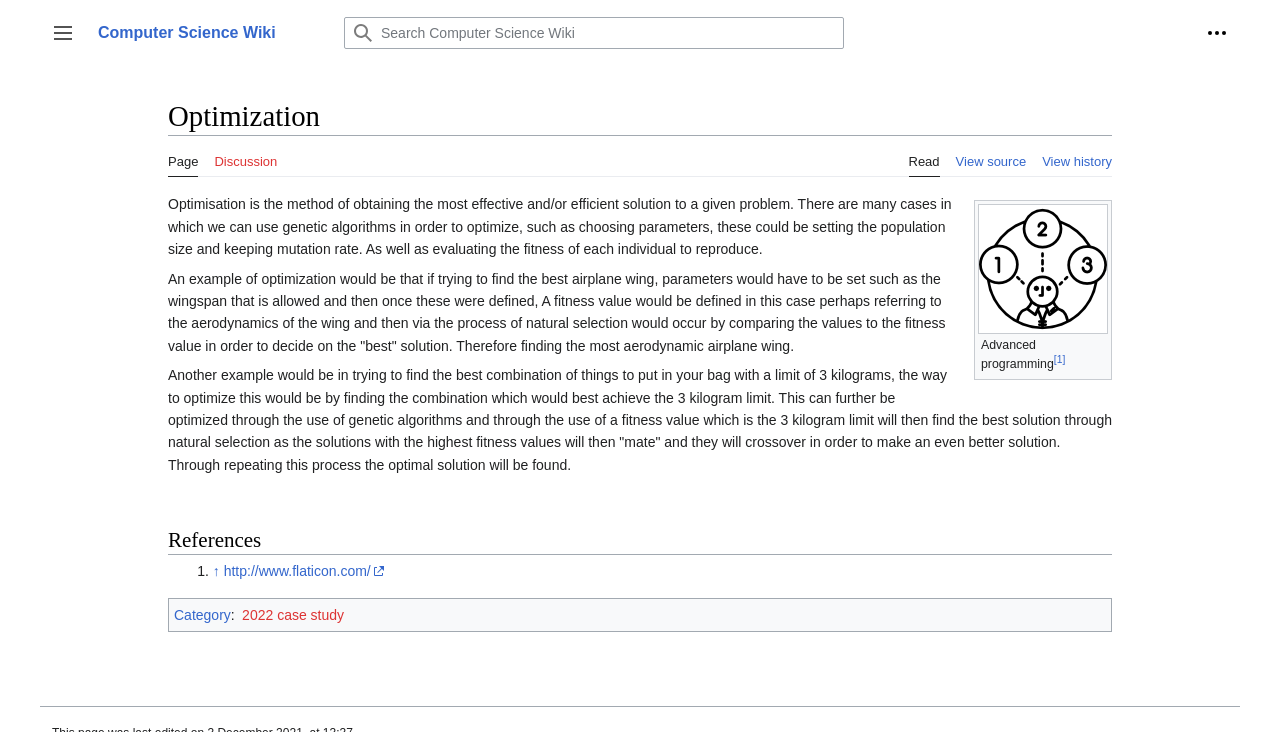Please determine the bounding box coordinates of the element to click on in order to accomplish the following task: "View history". Ensure the coordinates are four float numbers ranging from 0 to 1, i.e., [left, top, right, bottom].

[0.814, 0.186, 0.869, 0.242]